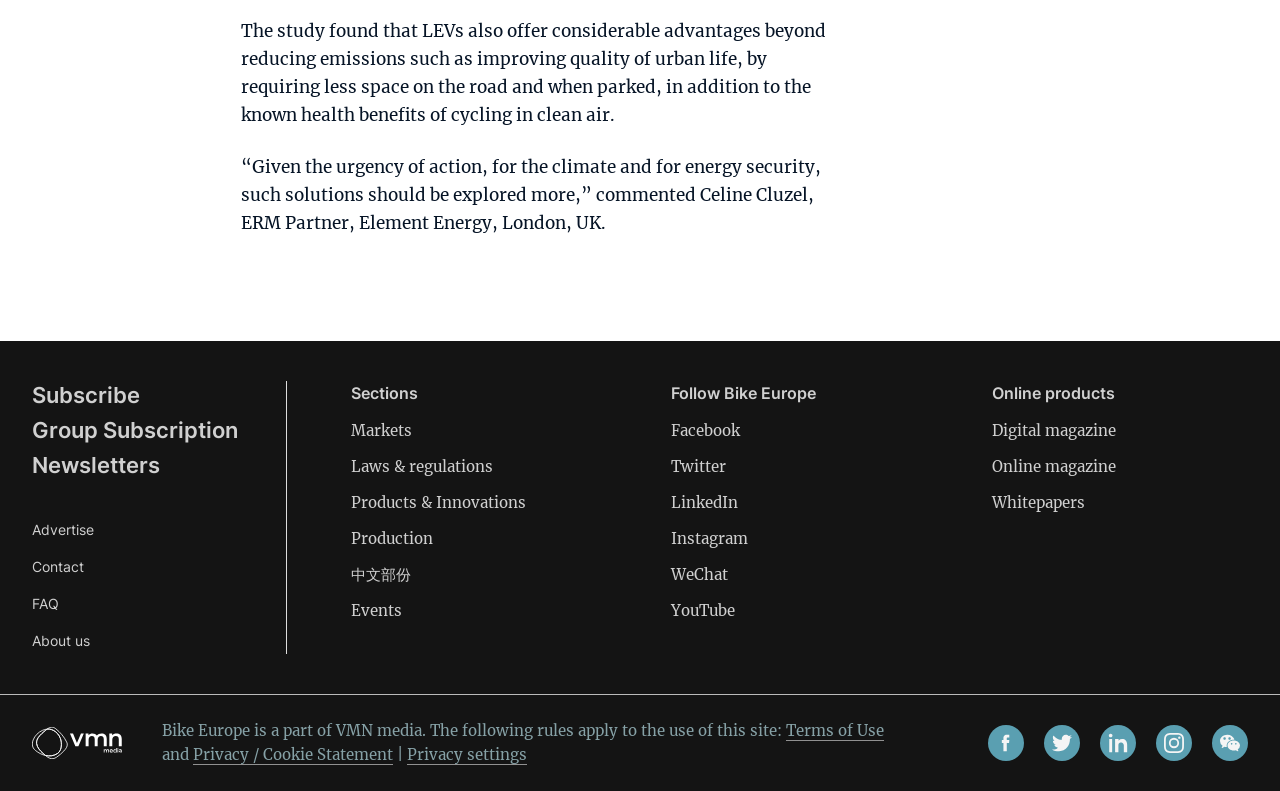Please locate the bounding box coordinates of the element that needs to be clicked to achieve the following instruction: "Contact us". The coordinates should be four float numbers between 0 and 1, i.e., [left, top, right, bottom].

[0.025, 0.705, 0.066, 0.727]